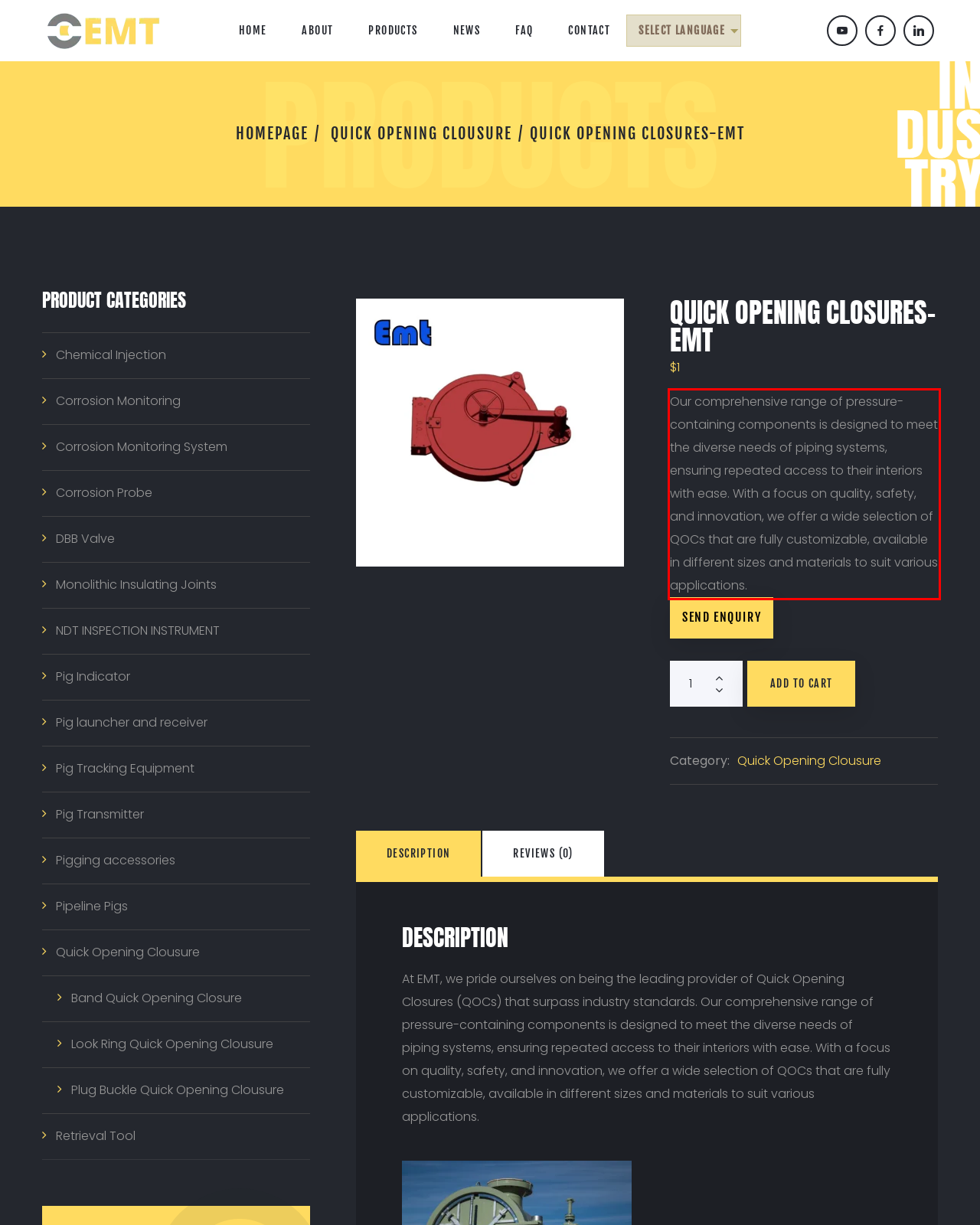Given the screenshot of the webpage, identify the red bounding box, and recognize the text content inside that red bounding box.

Our comprehensive range of pressure-containing components is designed to meet the diverse needs of piping systems, ensuring repeated access to their interiors with ease. With a focus on quality, safety, and innovation, we offer a wide selection of QOCs that are fully customizable, available in different sizes and materials to suit various applications.